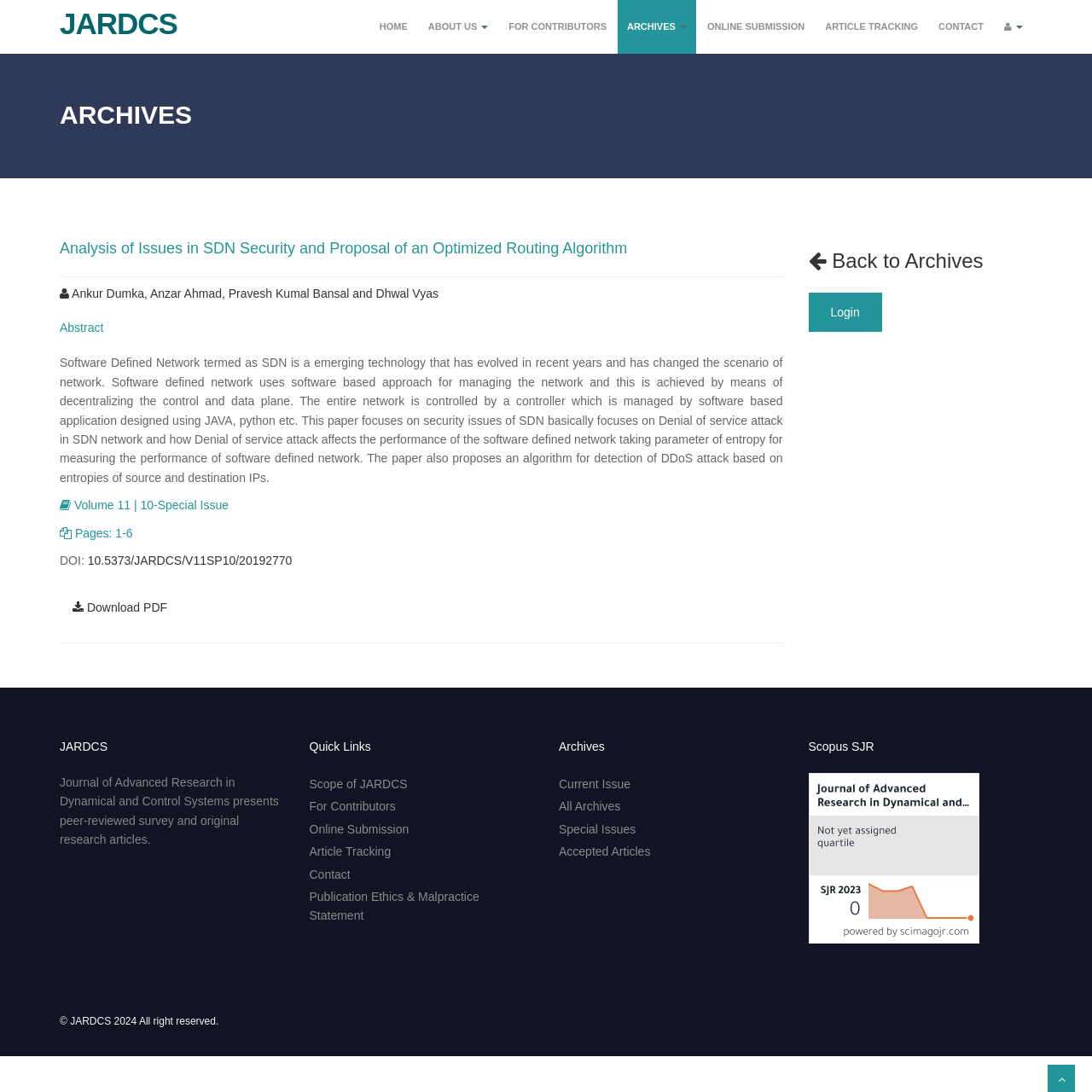Provide your answer in one word or a succinct phrase for the question: 
What is the volume and issue number of the journal?

Volume 11 | 10-Special Issue